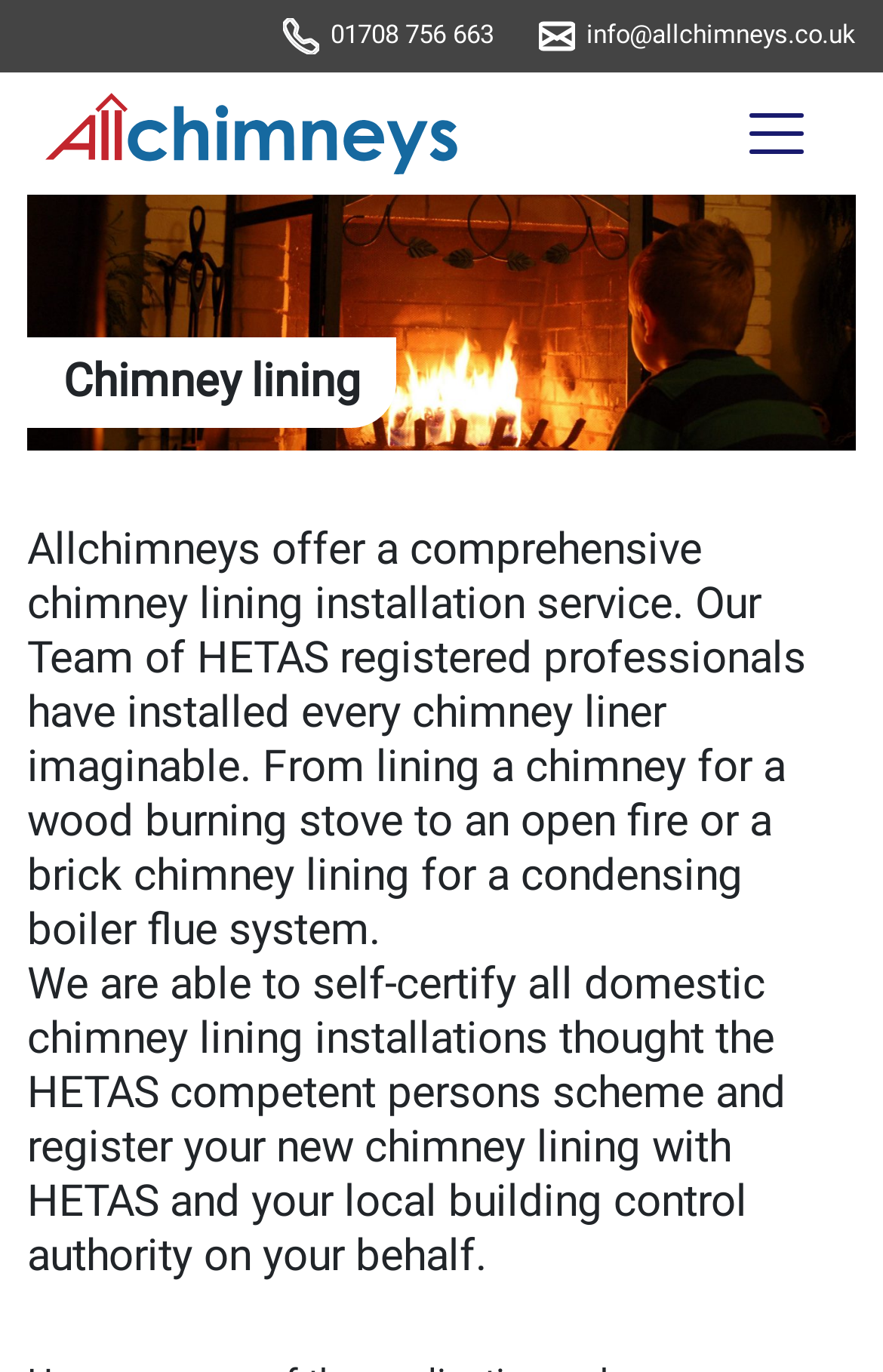Analyze the image and answer the question with as much detail as possible: 
What type of chimney lining installation services do they offer?

I found this information by reading the static text element that describes the company's services, which mentions that they offer a comprehensive chimney lining installation service.